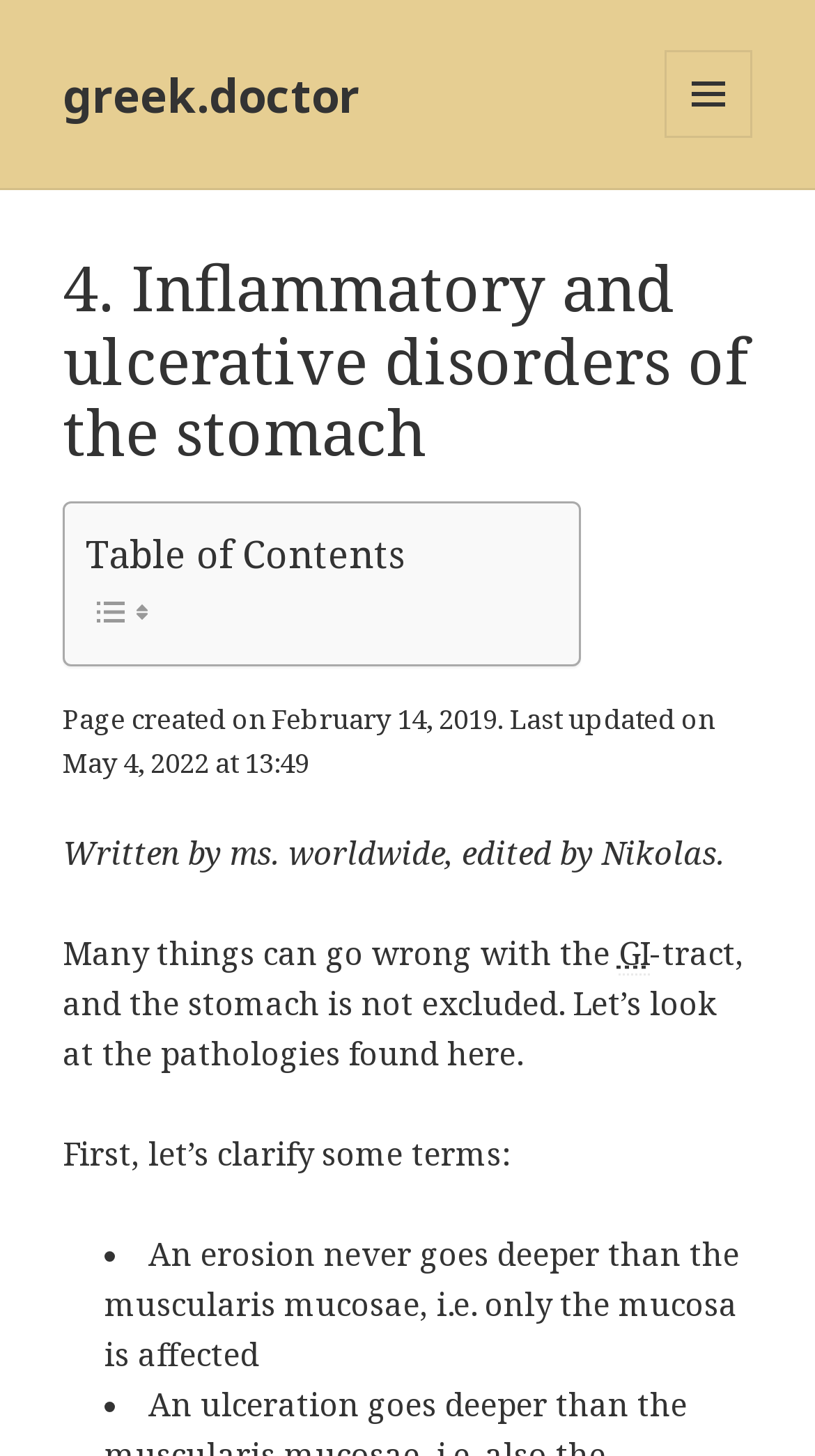What is the difference between an erosion and an ulcer?
From the screenshot, provide a brief answer in one word or phrase.

An erosion only affects the mucosa